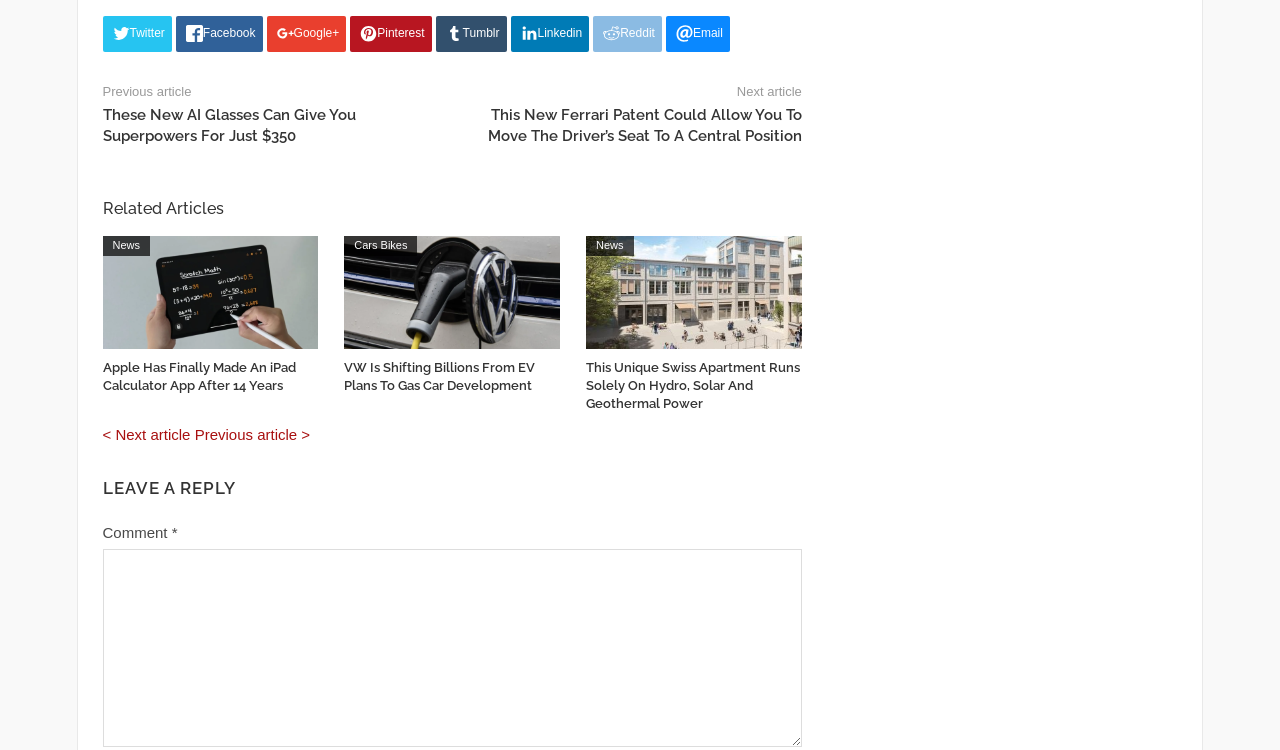Determine the bounding box for the UI element that matches this description: "parent_node: Comment * name="comment"".

[0.08, 0.732, 0.626, 0.996]